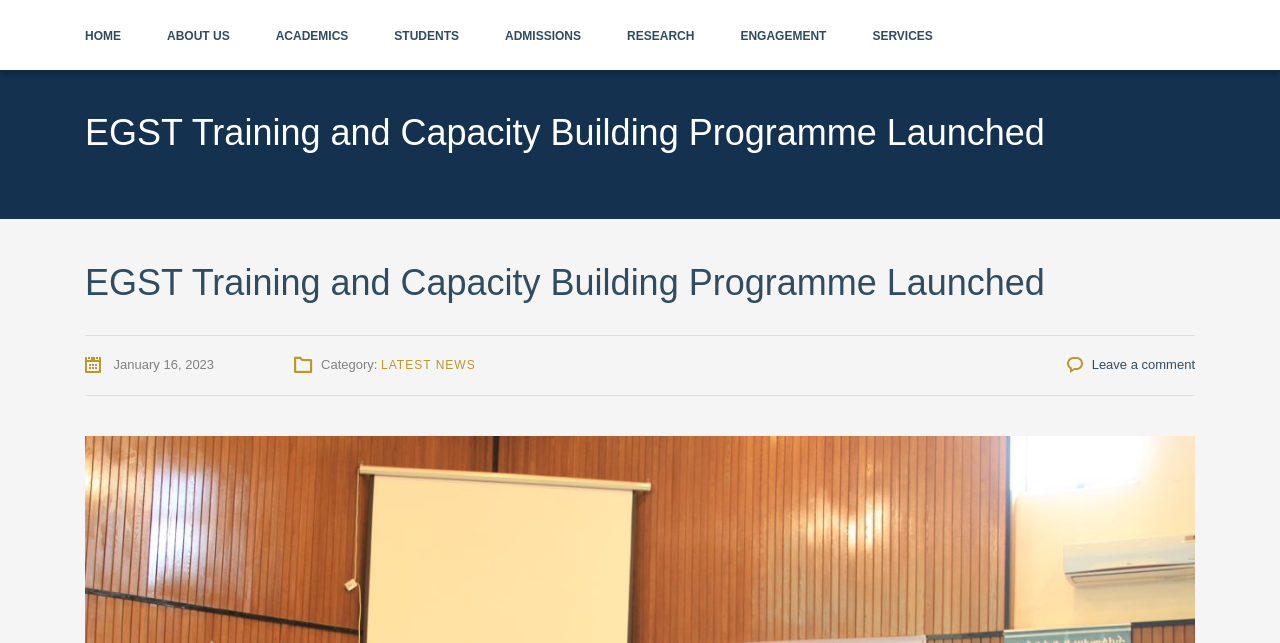Give a short answer using one word or phrase for the question:
What is the name of the programme launched?

EGST Training and Capacity Building Programme